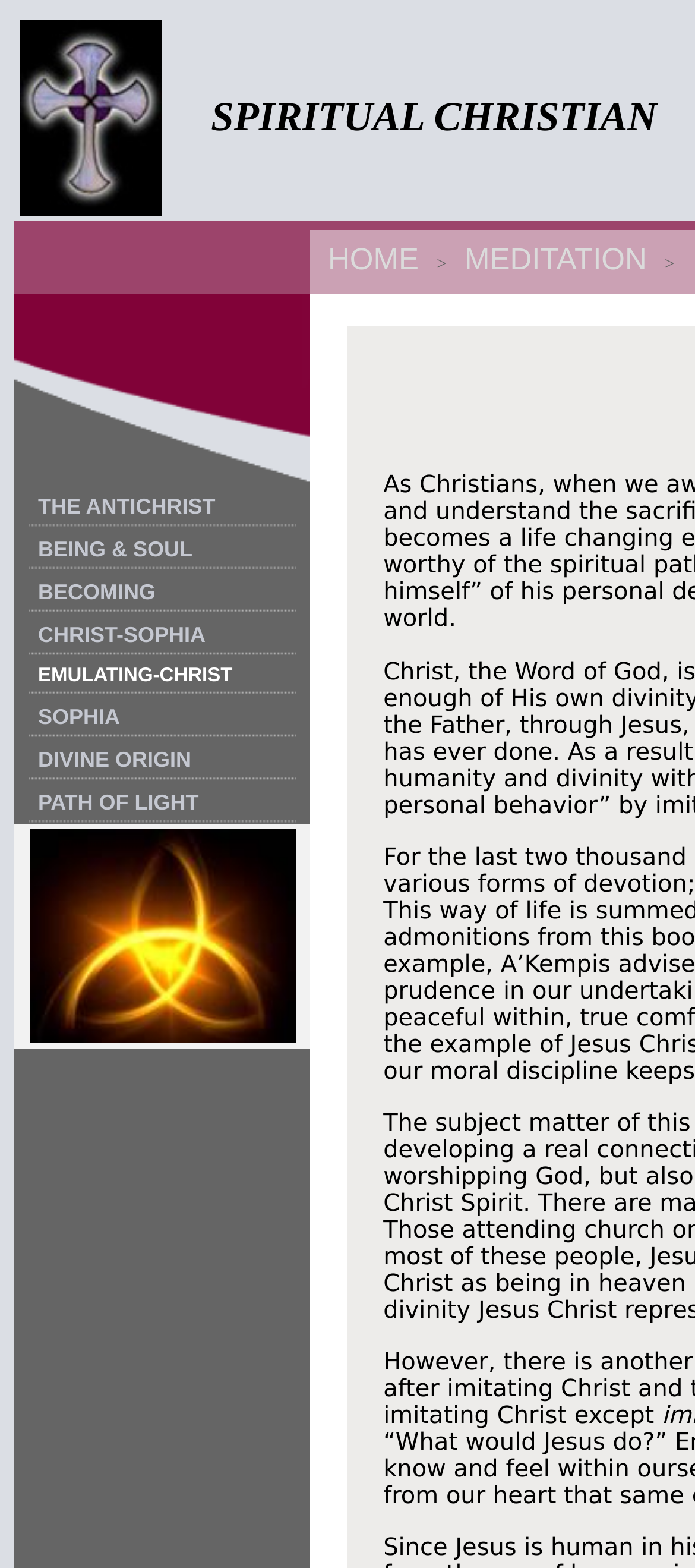Please provide the bounding box coordinates for the element that needs to be clicked to perform the instruction: "click the PATH OF LIGHT link". The coordinates must consist of four float numbers between 0 and 1, formatted as [left, top, right, bottom].

[0.055, 0.504, 0.286, 0.52]